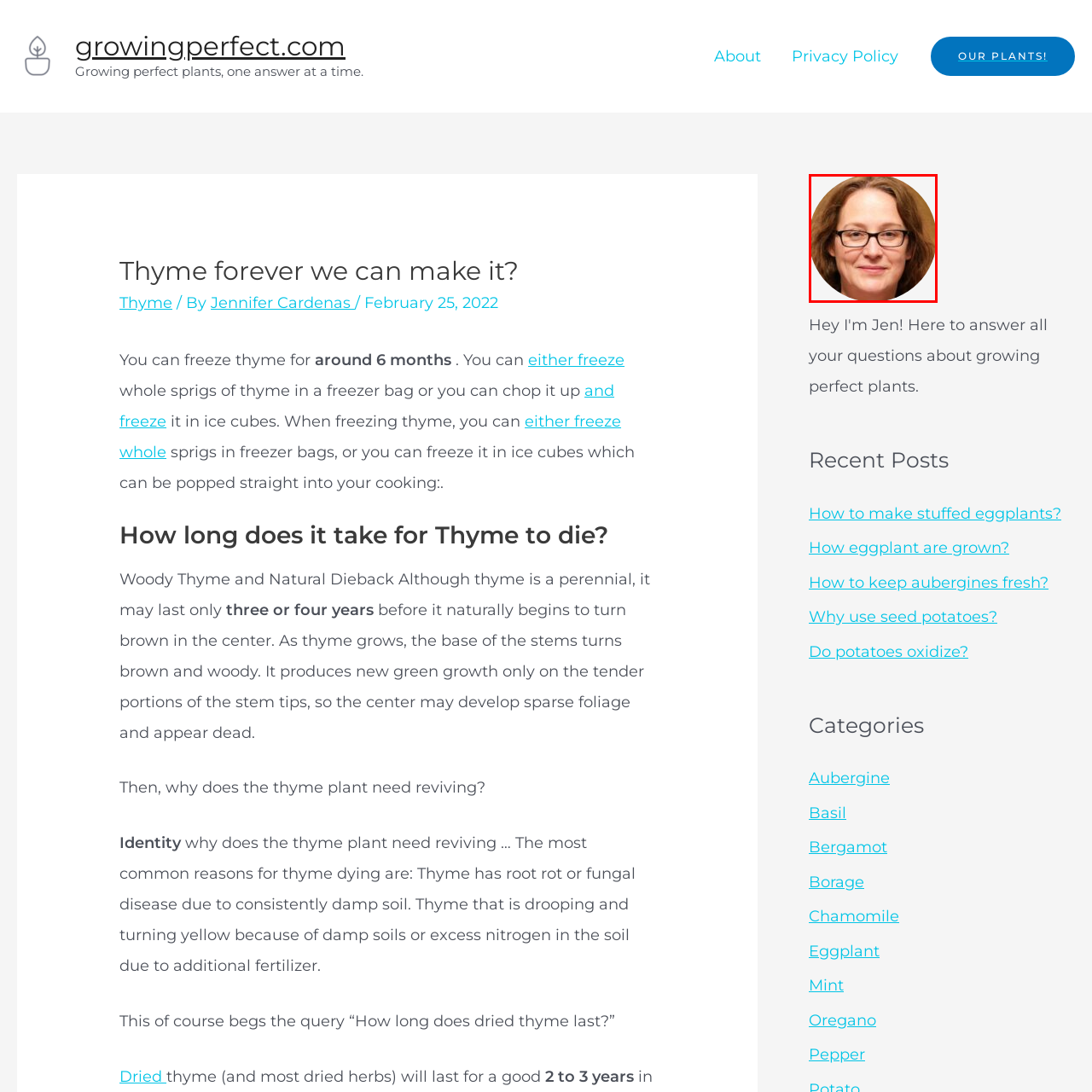Describe extensively the image content marked by the red bounding box.

This image features a close-up portrait of a woman with glasses, showcasing a friendly and approachable demeanor. Her long, wavy brown hair frames her face, complementing her warm expression. The circular cropping of the photo draws attention to her facial features, making her appear engaged and inviting. This image likely represents Jen Cardenas, the founder associated with the content about growing and preserving thyme. Her expertise and personal touch are encapsulated in this photograph, reinforcing her role in providing valuable gardening advice on the website.